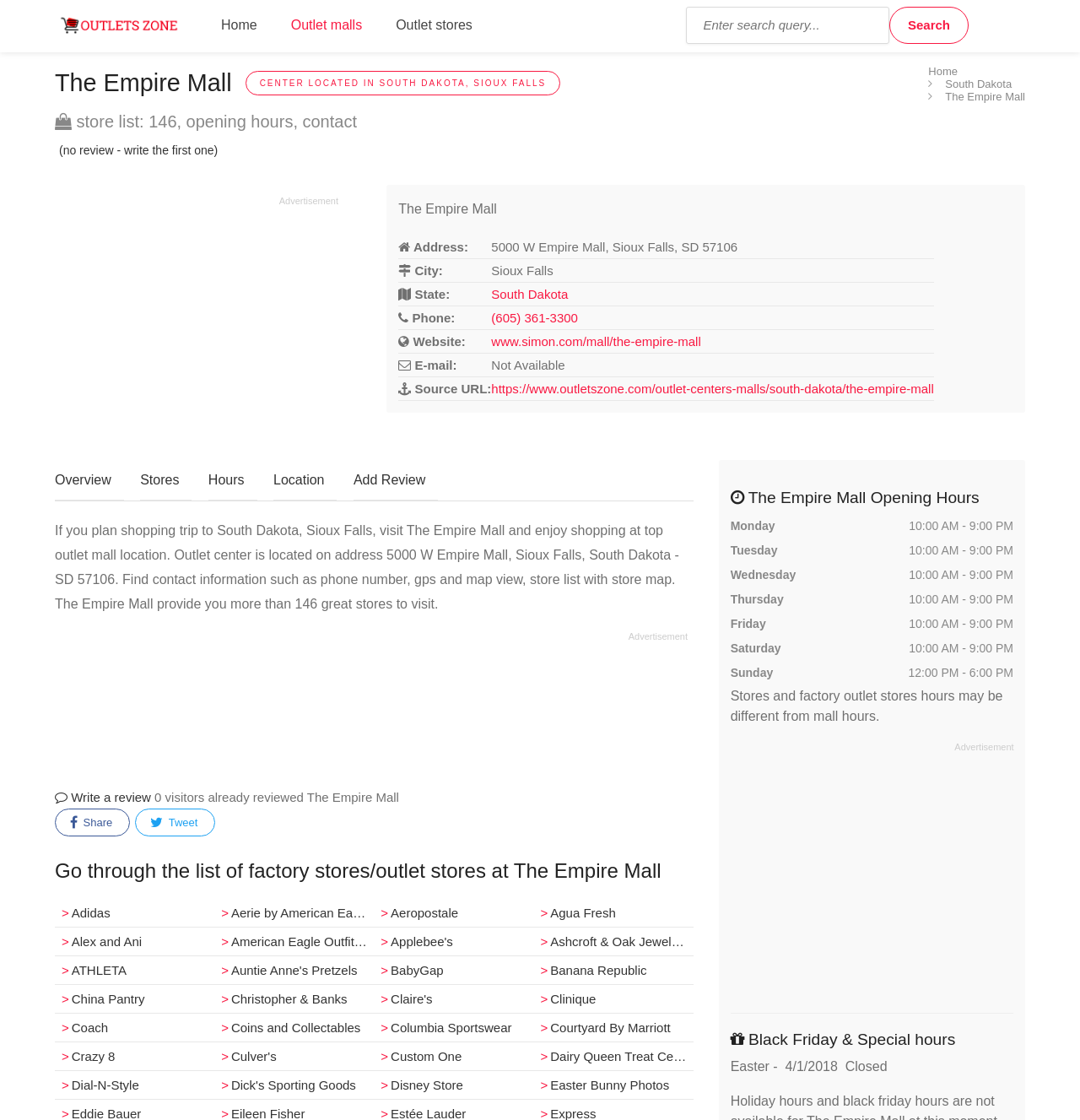Find the bounding box coordinates for the area you need to click to carry out the instruction: "View shopping cart". The coordinates should be four float numbers between 0 and 1, indicated as [left, top, right, bottom].

None